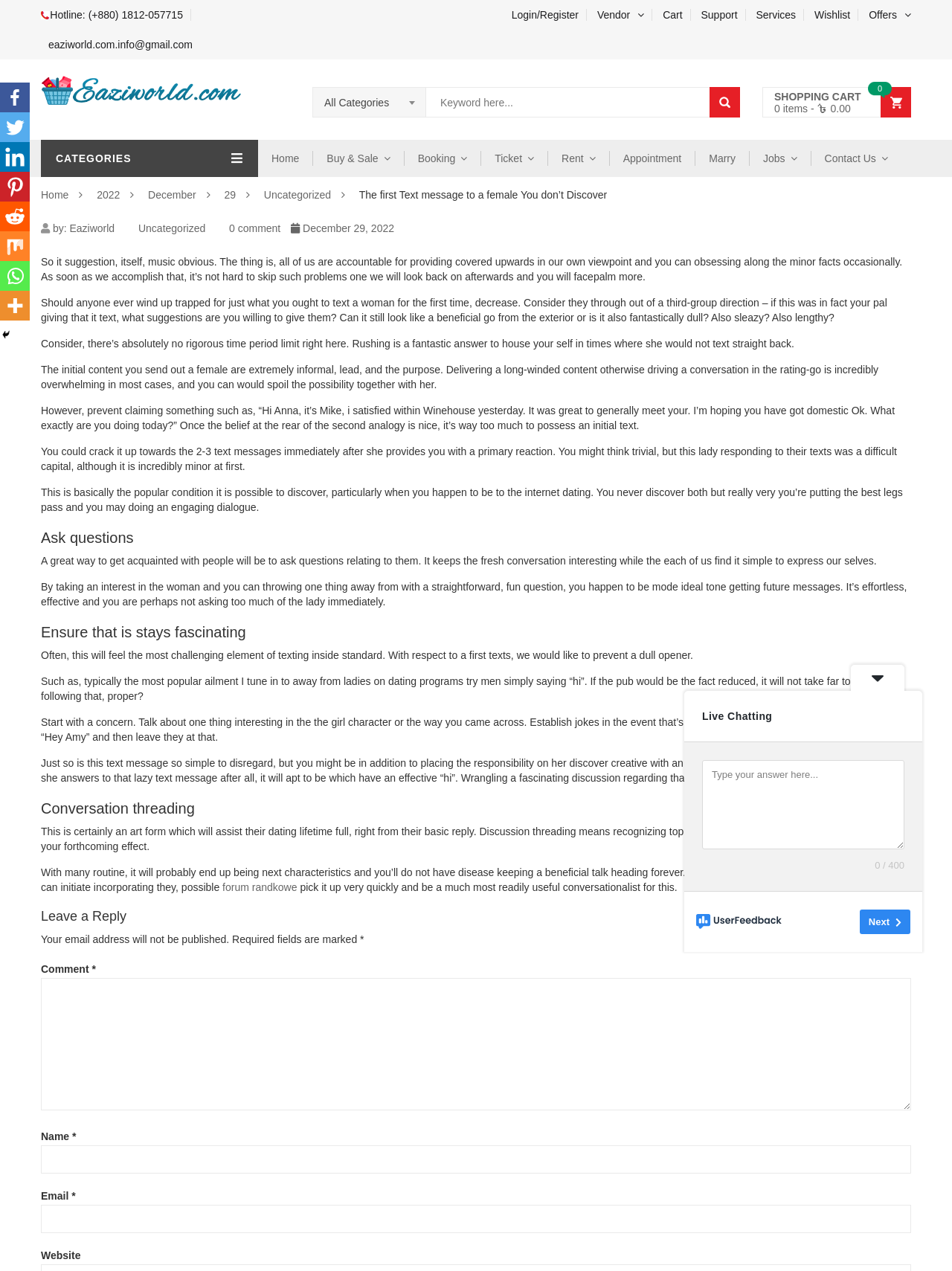Determine the bounding box coordinates for the UI element with the following description: "parent_node: Email * aria-describedby="email-notes" name="email"". The coordinates should be four float numbers between 0 and 1, represented as [left, top, right, bottom].

[0.043, 0.948, 0.957, 0.97]